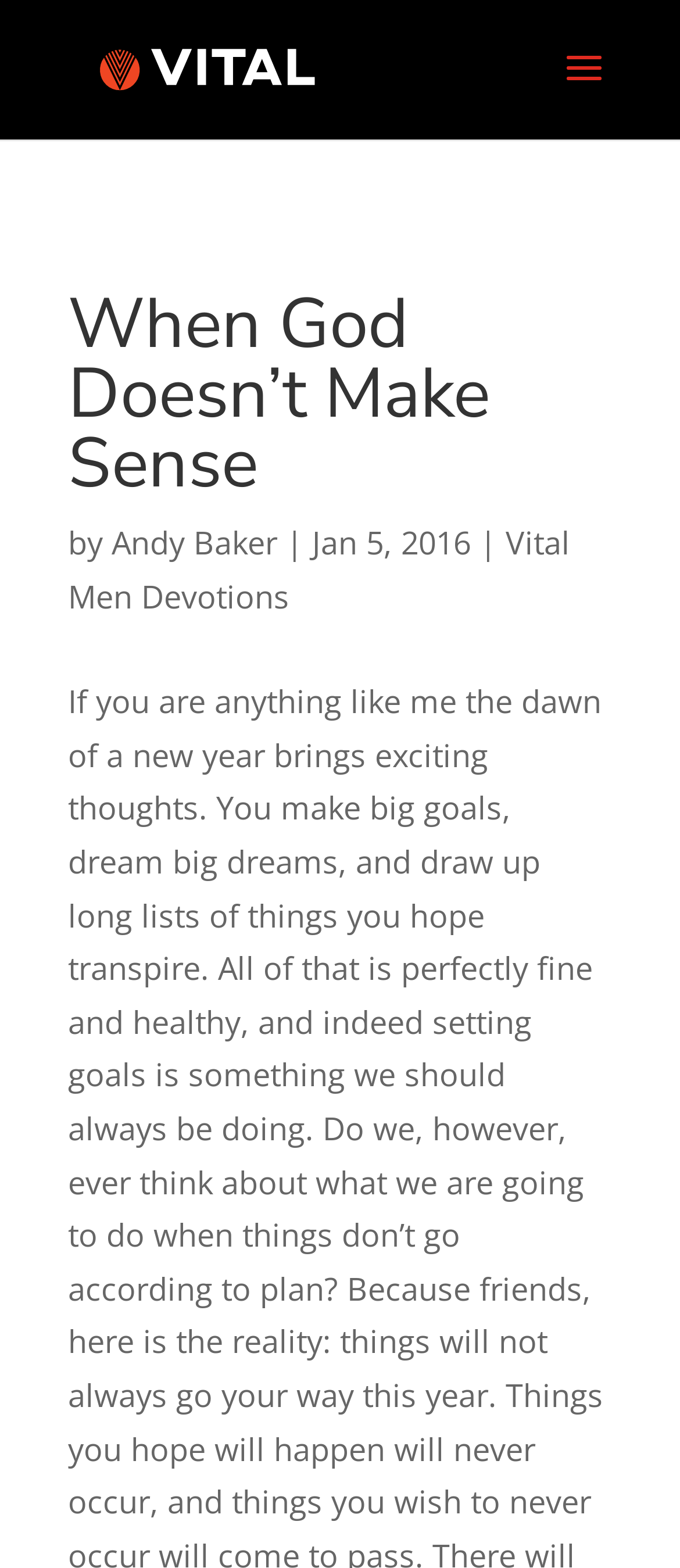Based on the element description: "Vital Men Devotions", identify the bounding box coordinates for this UI element. The coordinates must be four float numbers between 0 and 1, listed as [left, top, right, bottom].

[0.1, 0.332, 0.838, 0.393]